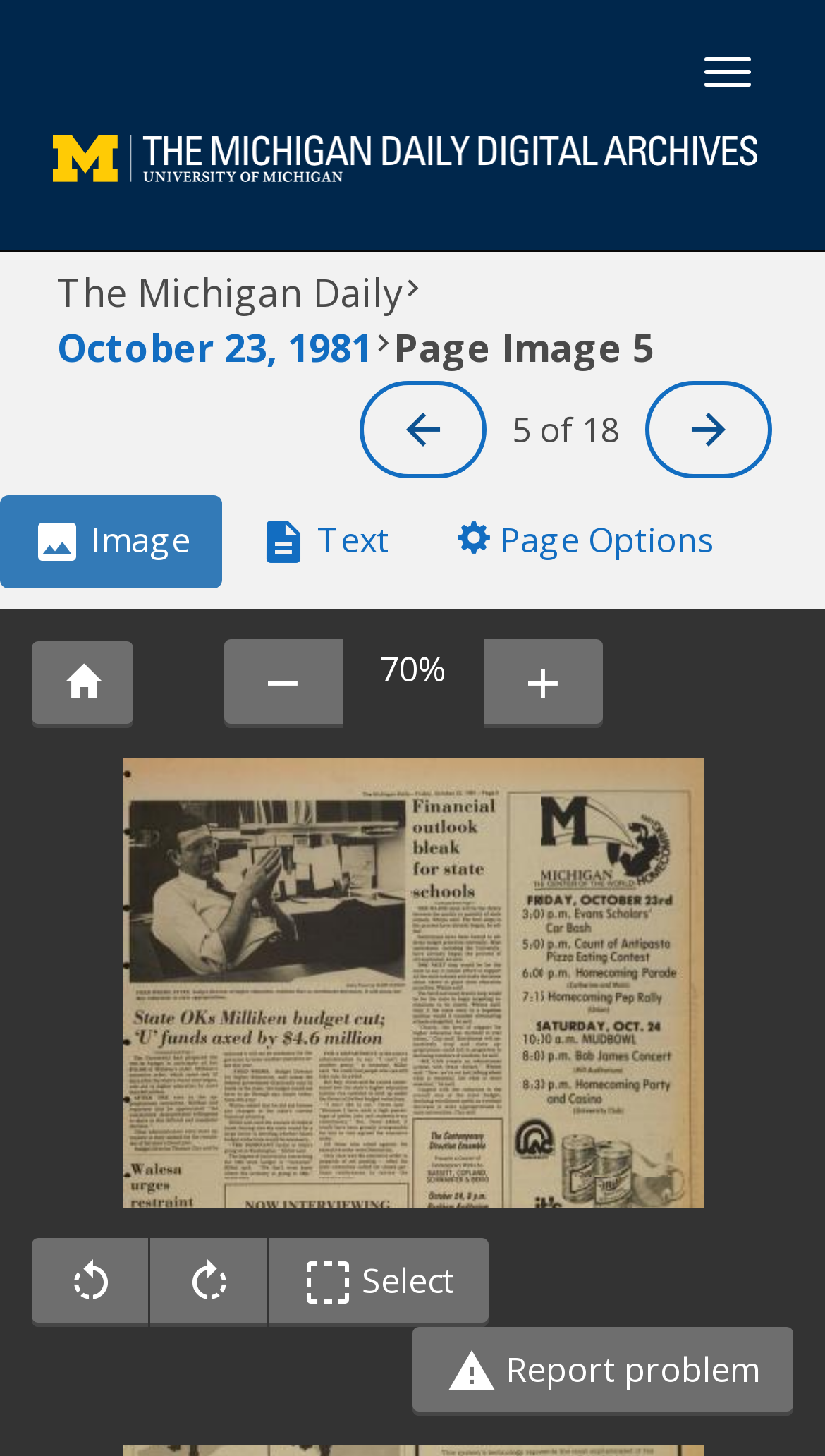Answer the following in one word or a short phrase: 
How many tabs are available?

3